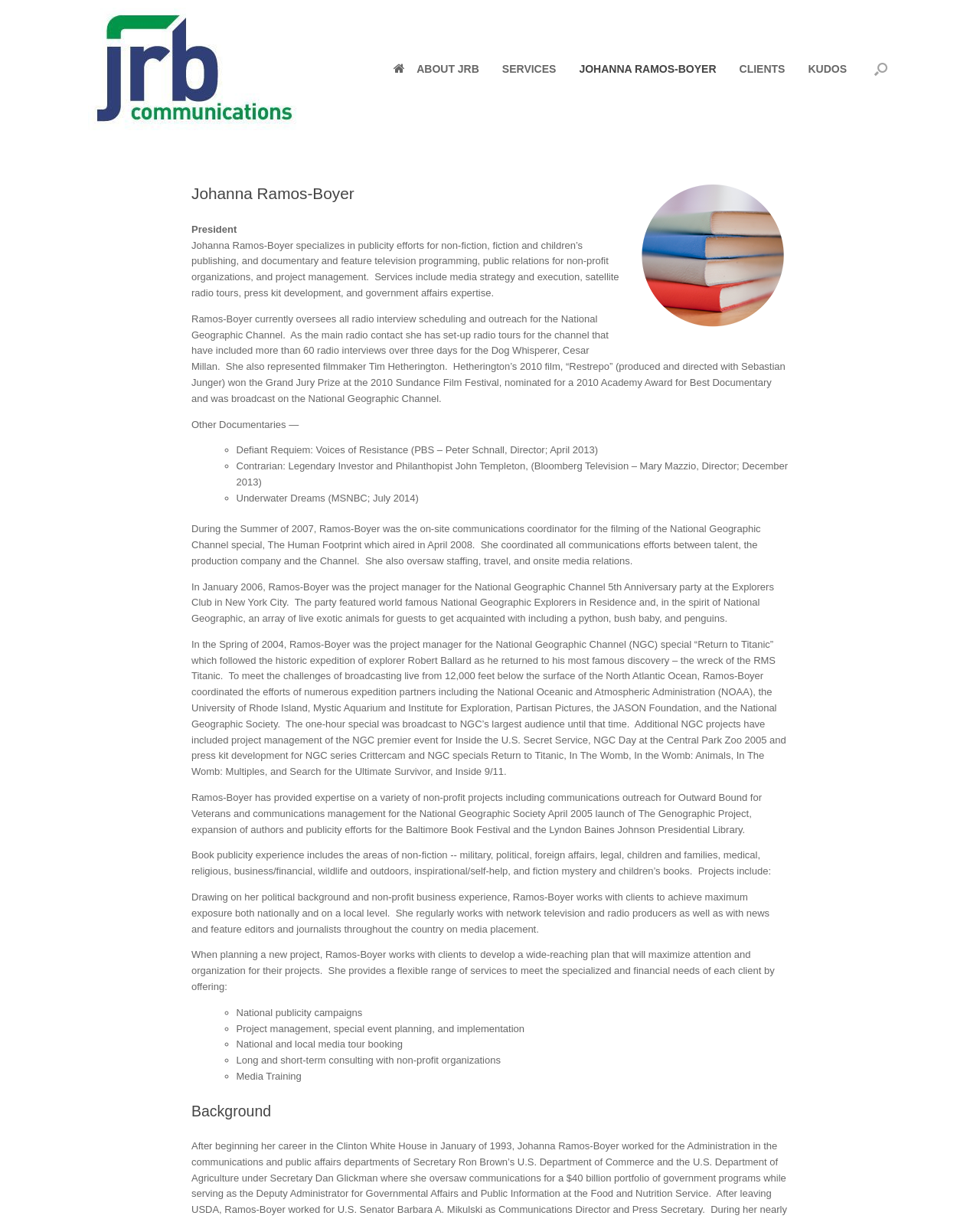Please find the bounding box for the following UI element description. Provide the coordinates in (top-left x, top-left y, bottom-right x, bottom-right y) format, with values between 0 and 1: aria-label="Open the search"

[0.876, 0.0, 0.922, 0.113]